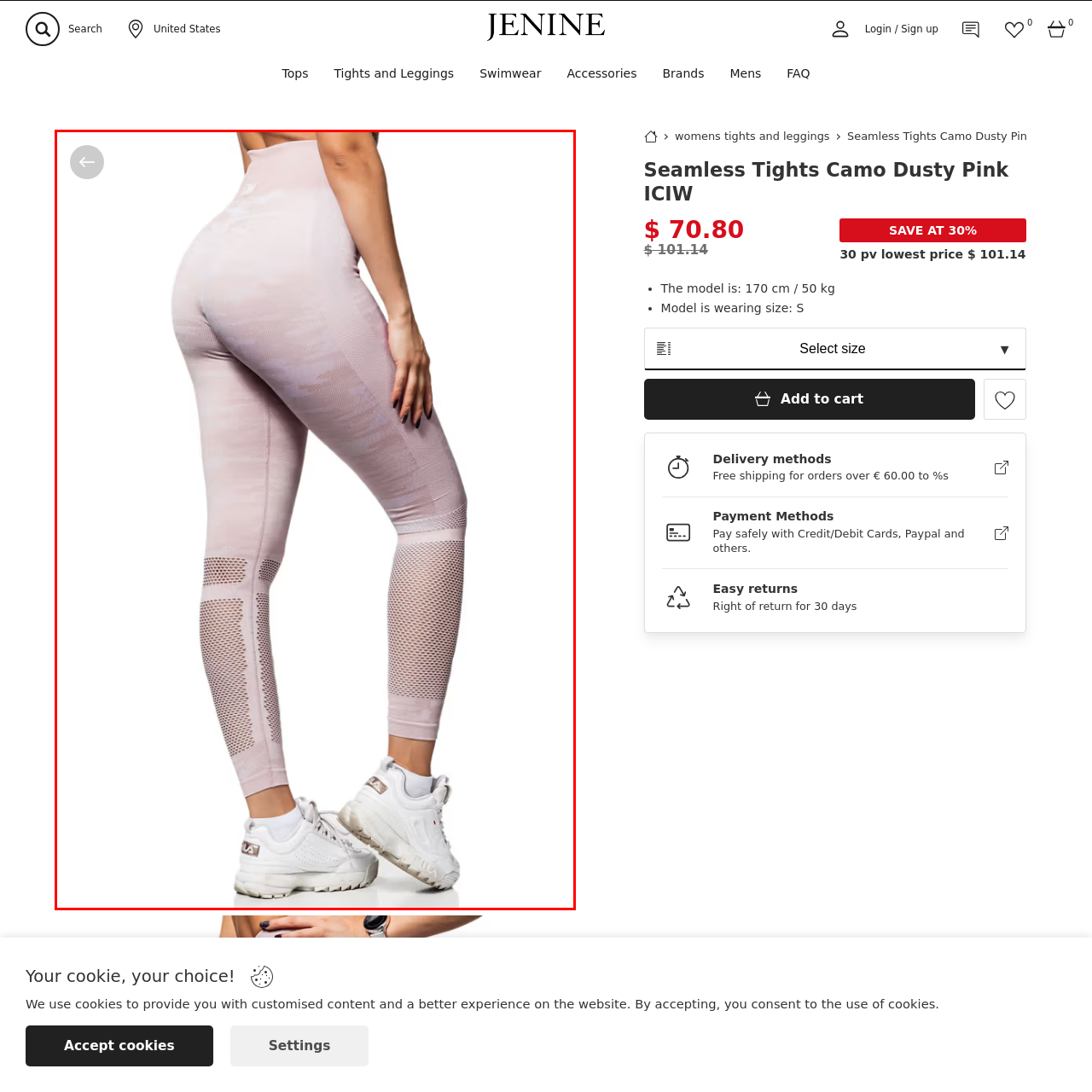What is the pattern on the tights?
Review the image area surrounded by the red bounding box and give a detailed answer to the question.

The caption describes the tights as having a blend of light pink tones with a subtle camouflage pattern, making them a chic and versatile addition to any fitness wardrobe.